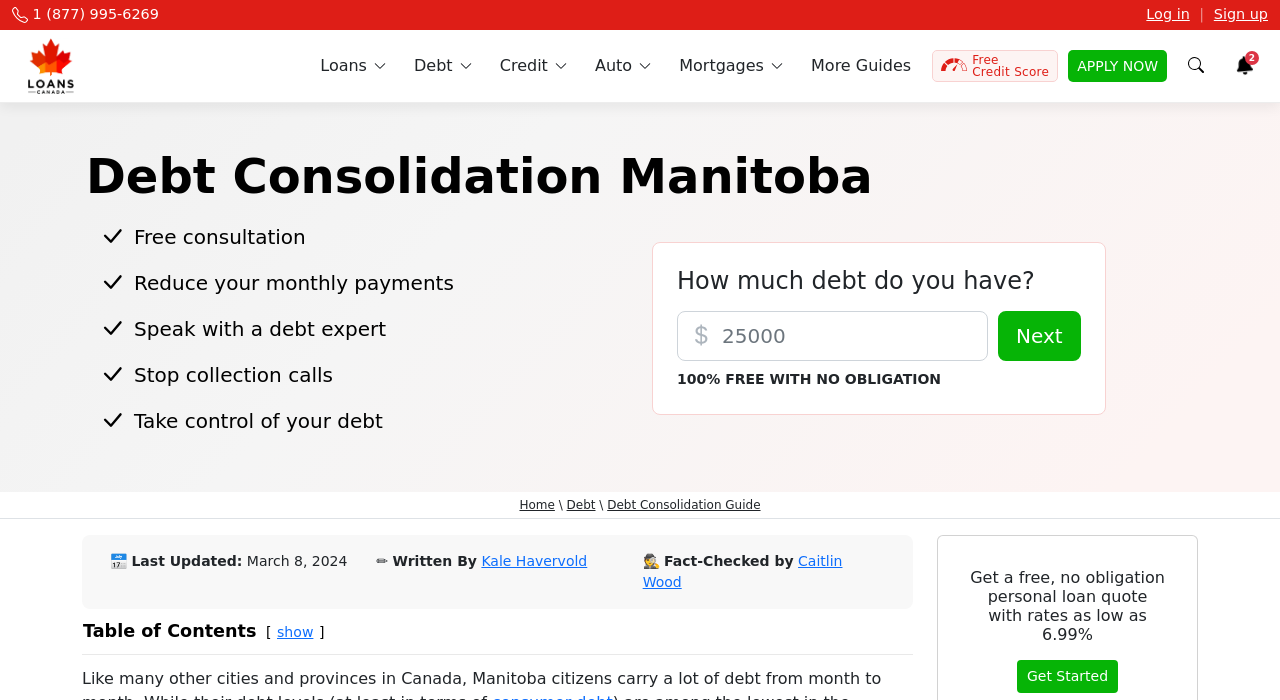Identify the bounding box for the given UI element using the description provided. Coordinates should be in the format (top-left x, top-left y, bottom-right x, bottom-right y) and must be between 0 and 1. Here is the description: parent_node: Search website aria-label="Close"

[0.97, 0.021, 0.988, 0.056]